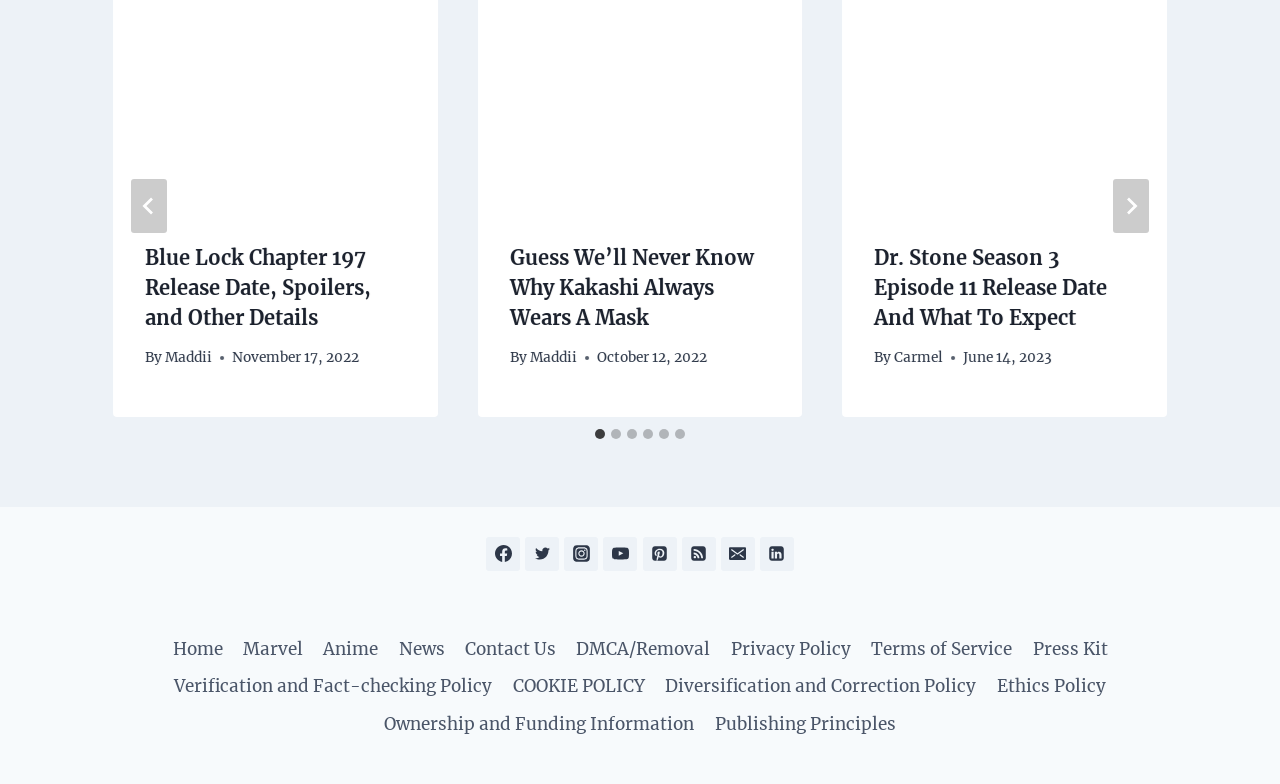Please indicate the bounding box coordinates of the element's region to be clicked to achieve the instruction: "Get in touch through email". Provide the coordinates as four float numbers between 0 and 1, i.e., [left, top, right, bottom].

None